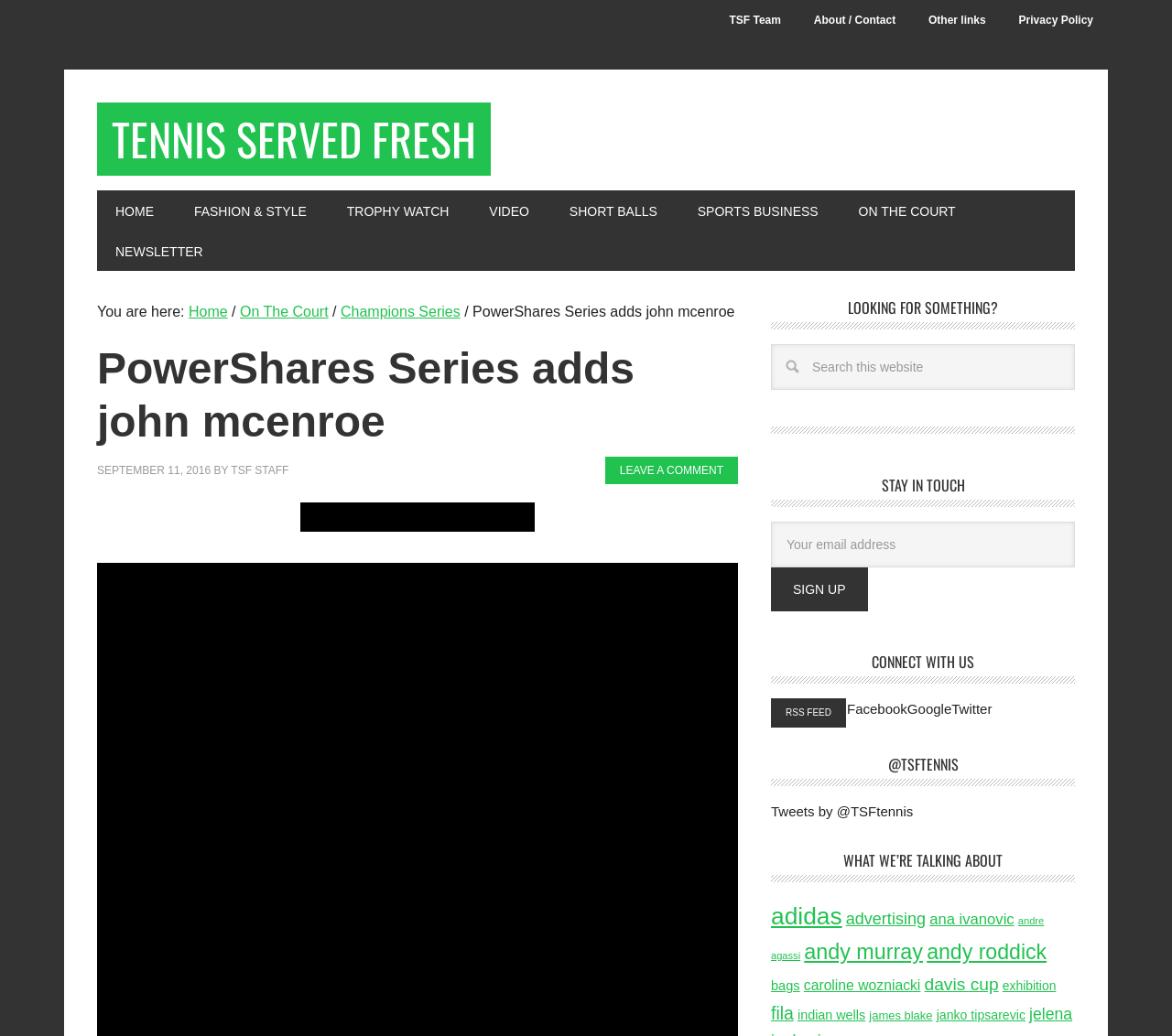What is the name of the social media platform with a bird logo?
Give a single word or phrase answer based on the content of the image.

Twitter